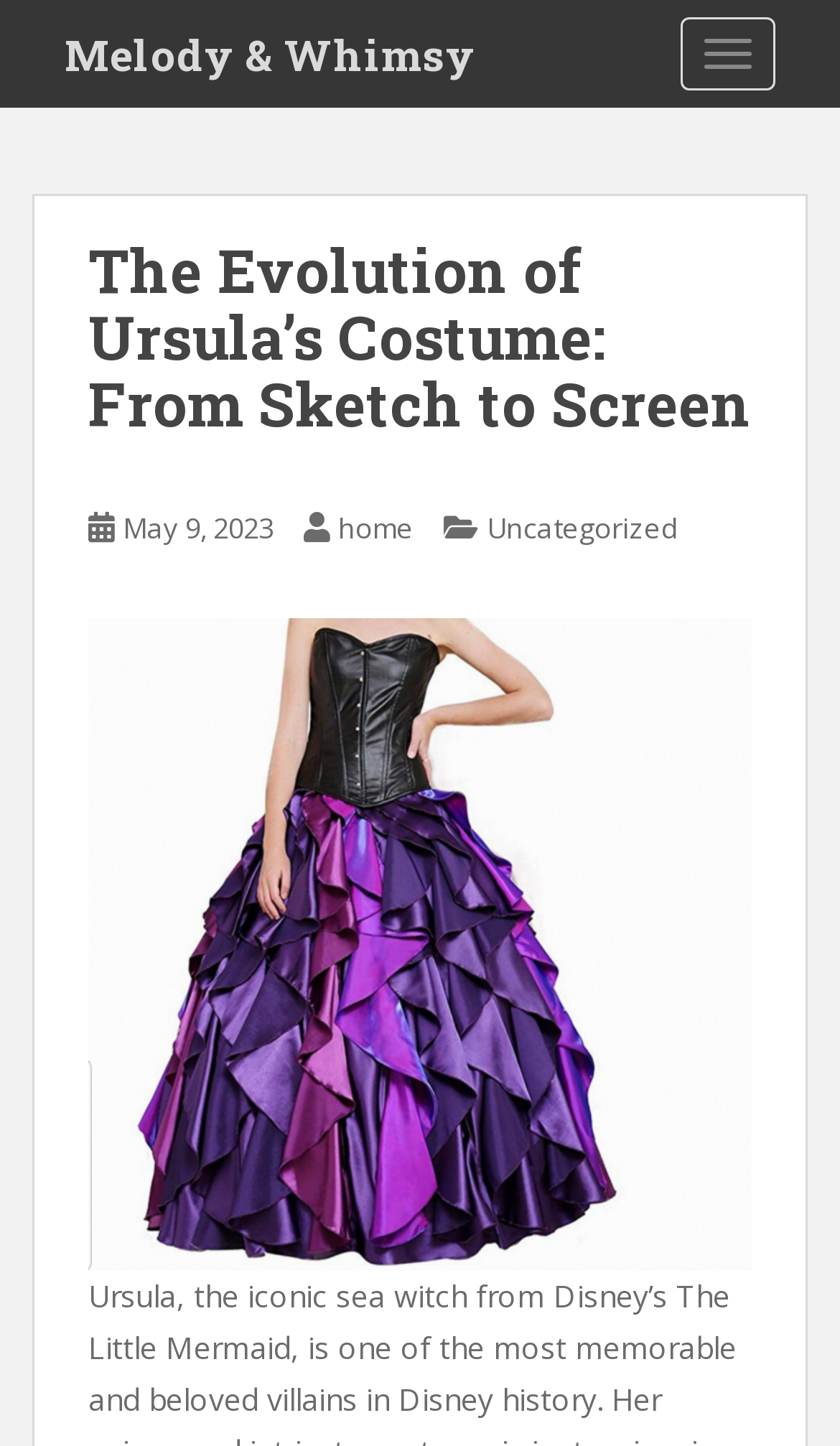Describe all the key features of the webpage in detail.

The webpage is about the evolution of Ursula's costume from Disney's The Little Mermaid. At the top left of the page, there is a link to "Melody & Whimsy" and a button to toggle navigation on the top right. Below the navigation button, there is a header section that spans almost the entire width of the page. Within this section, there is a prominent heading that reads "The Evolution of Ursula's Costume: From Sketch to Screen". 

To the right of the heading, there are three links: "May 9, 2023", "home", and "Uncategorized". The "May 9, 2023" link is likely a date indicator, while the "home" and "Uncategorized" links may be navigation links. 

Below the header section, there is a large image that takes up most of the page's width, showcasing "The Evolution of Ursula's Costume: From Sketch to Screen". The image is likely the main visual element of the page, highlighting the iconic sea witch's costume.